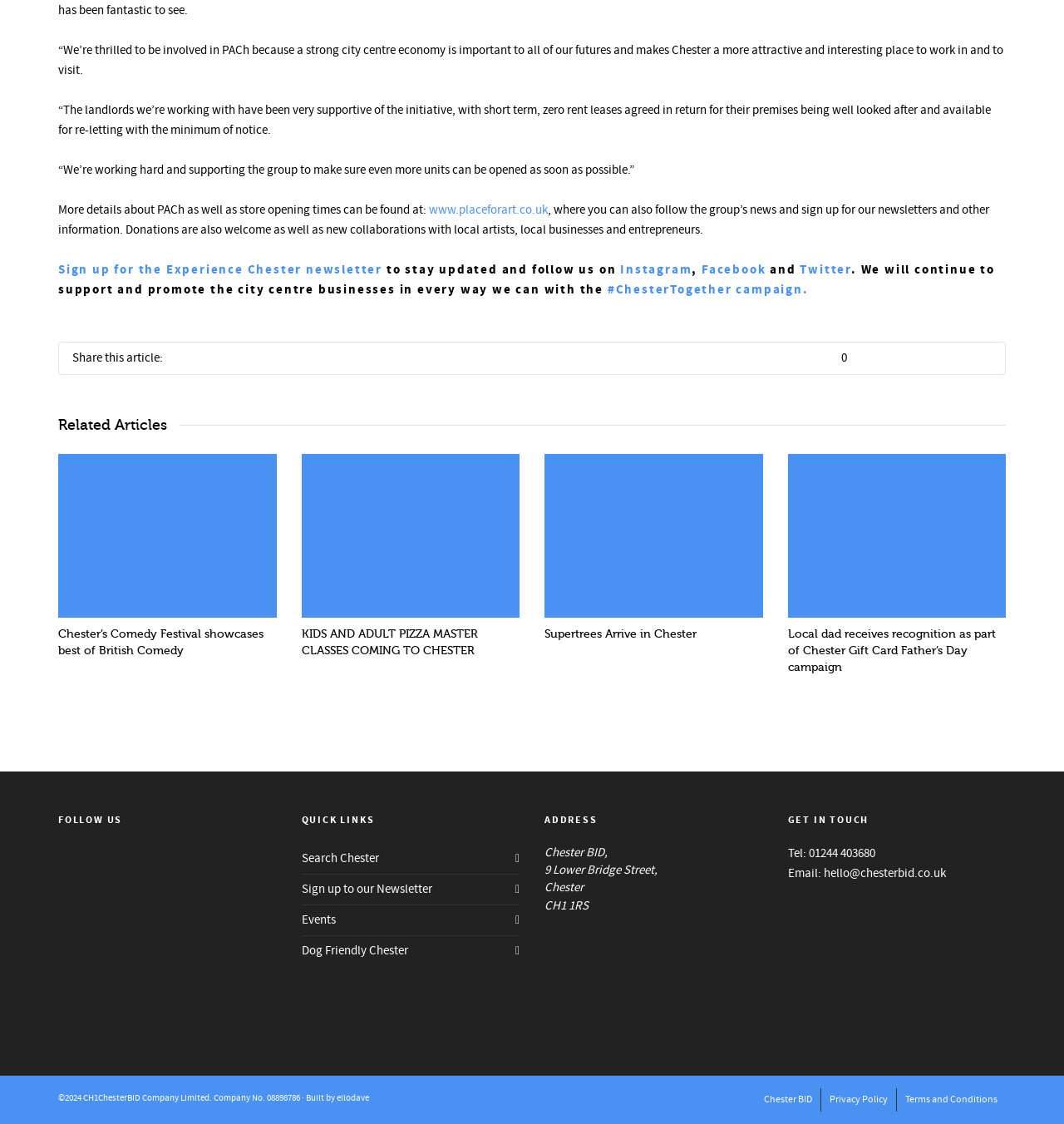Please reply with a single word or brief phrase to the question: 
How many related articles are shown on the webpage?

4